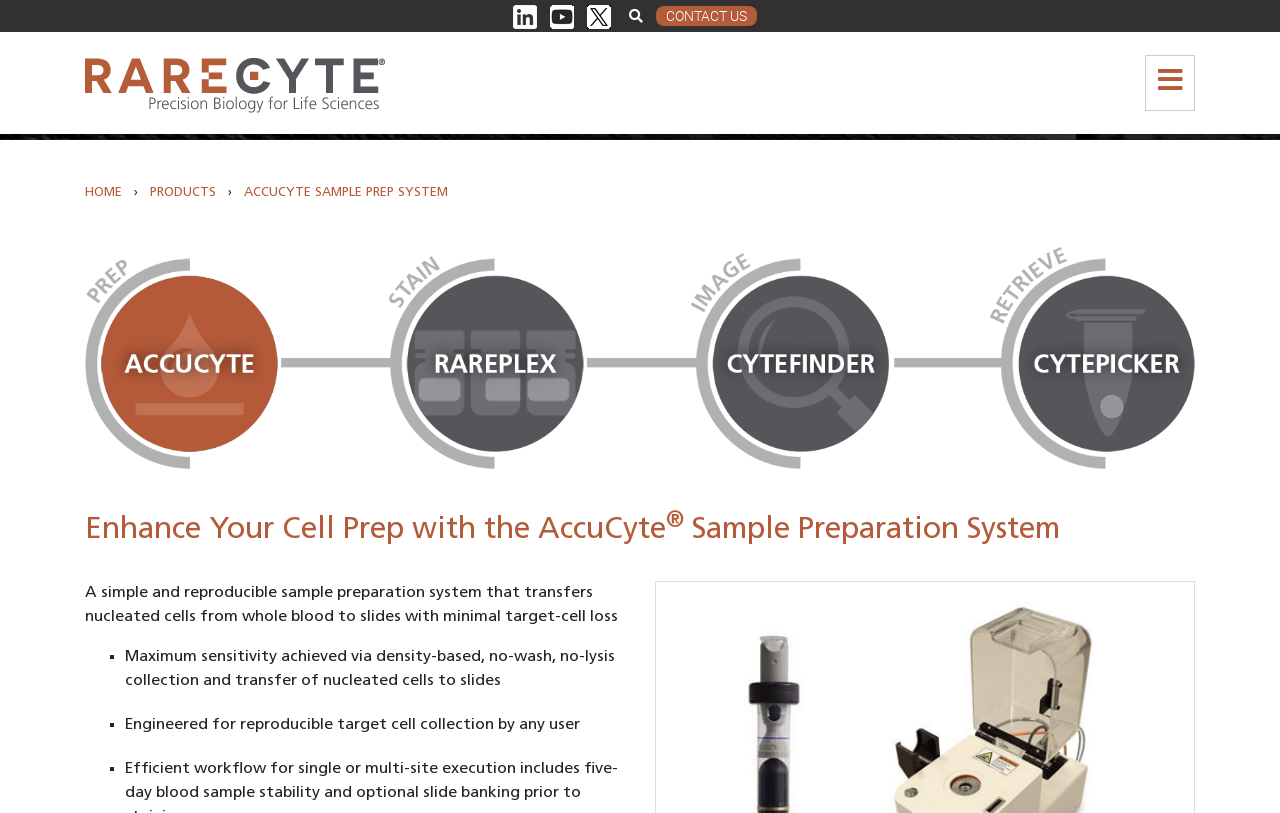Locate the bounding box coordinates of the clickable area needed to fulfill the instruction: "Click the button with a search icon".

[0.484, 0.0, 0.51, 0.039]